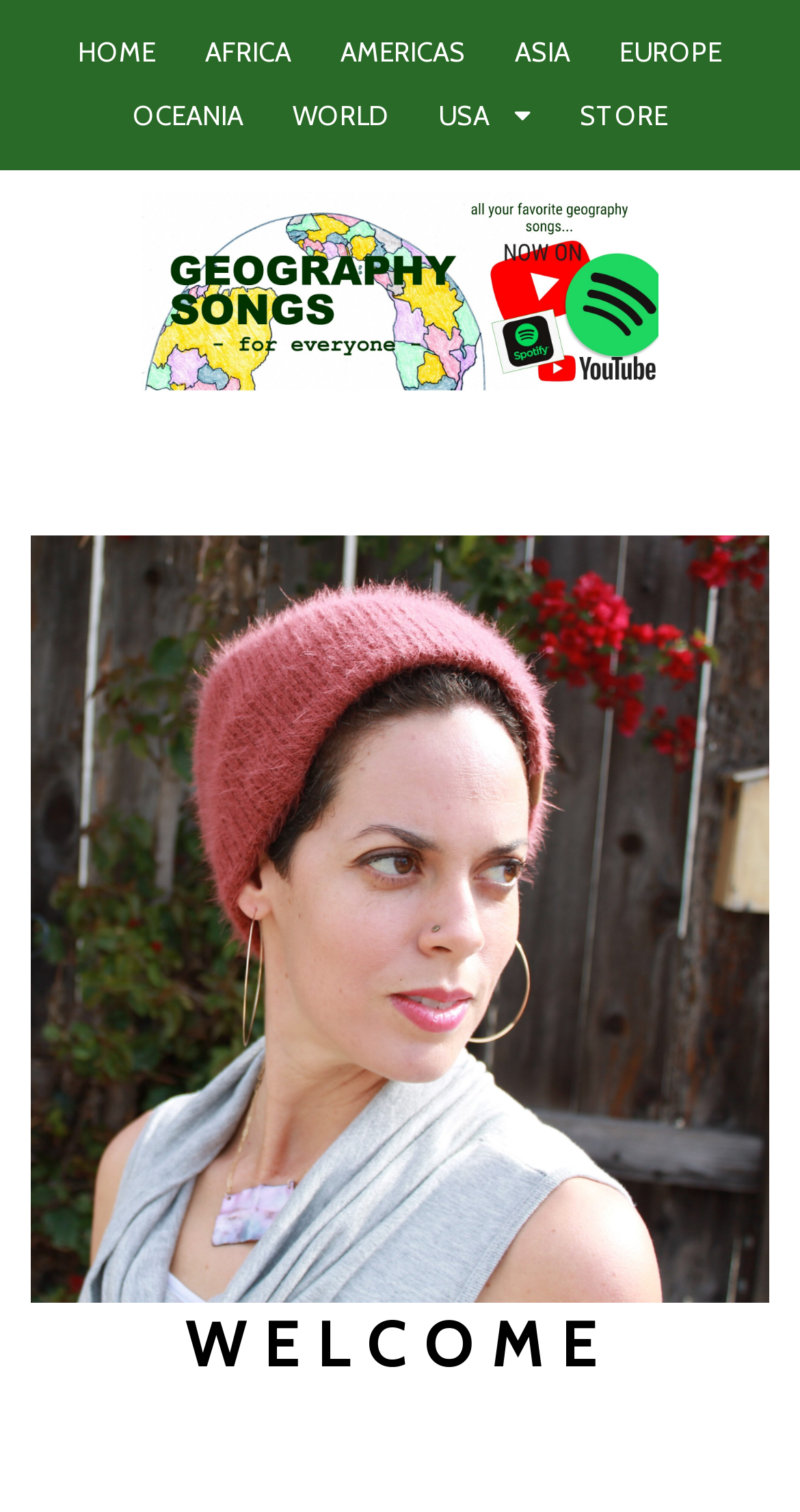Respond with a single word or short phrase to the following question: 
How many social media icons are present on the webpage?

1